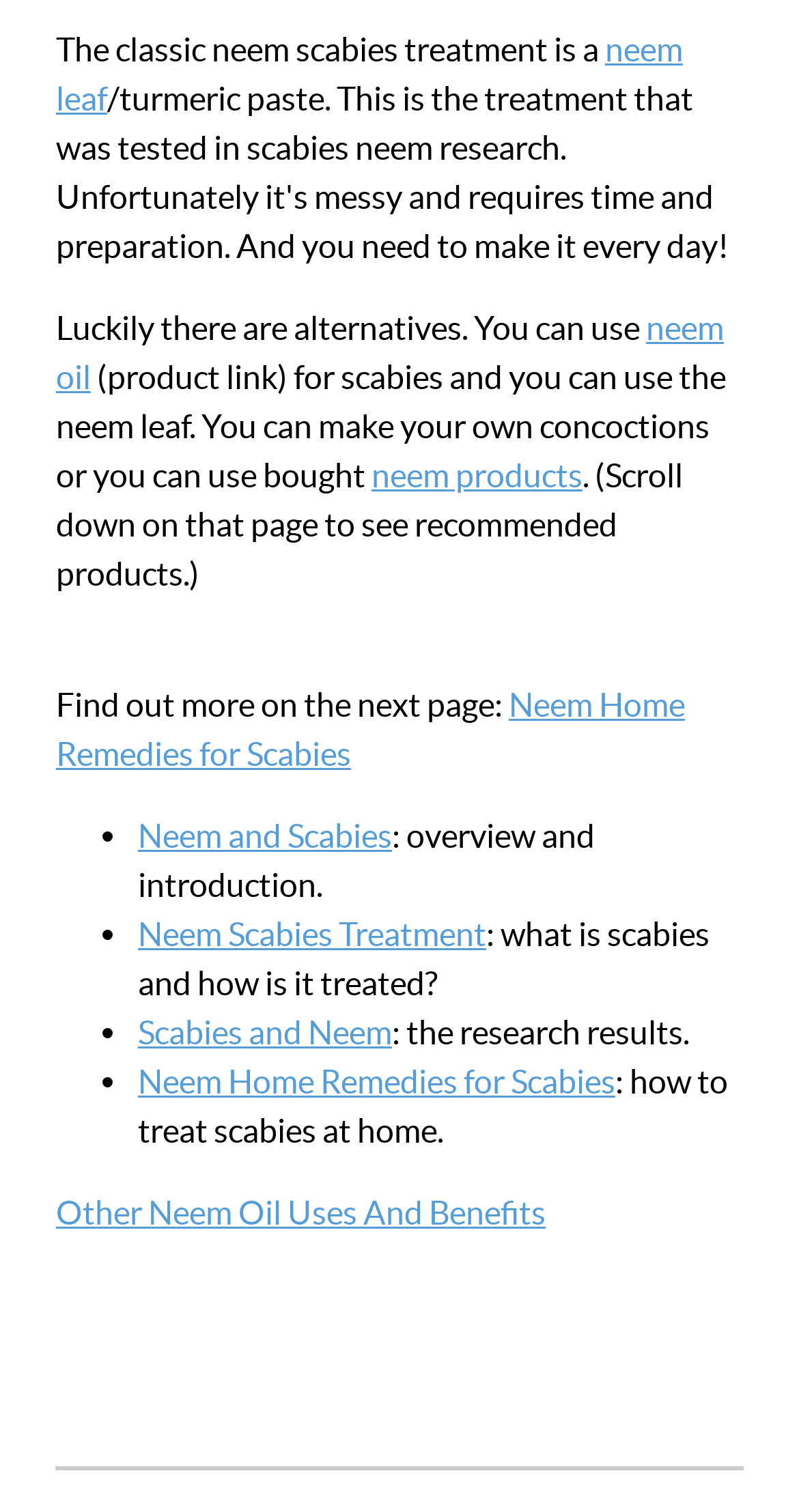Find the bounding box coordinates for the HTML element specified by: "Neem Scabies Treatment".

[0.173, 0.605, 0.608, 0.63]